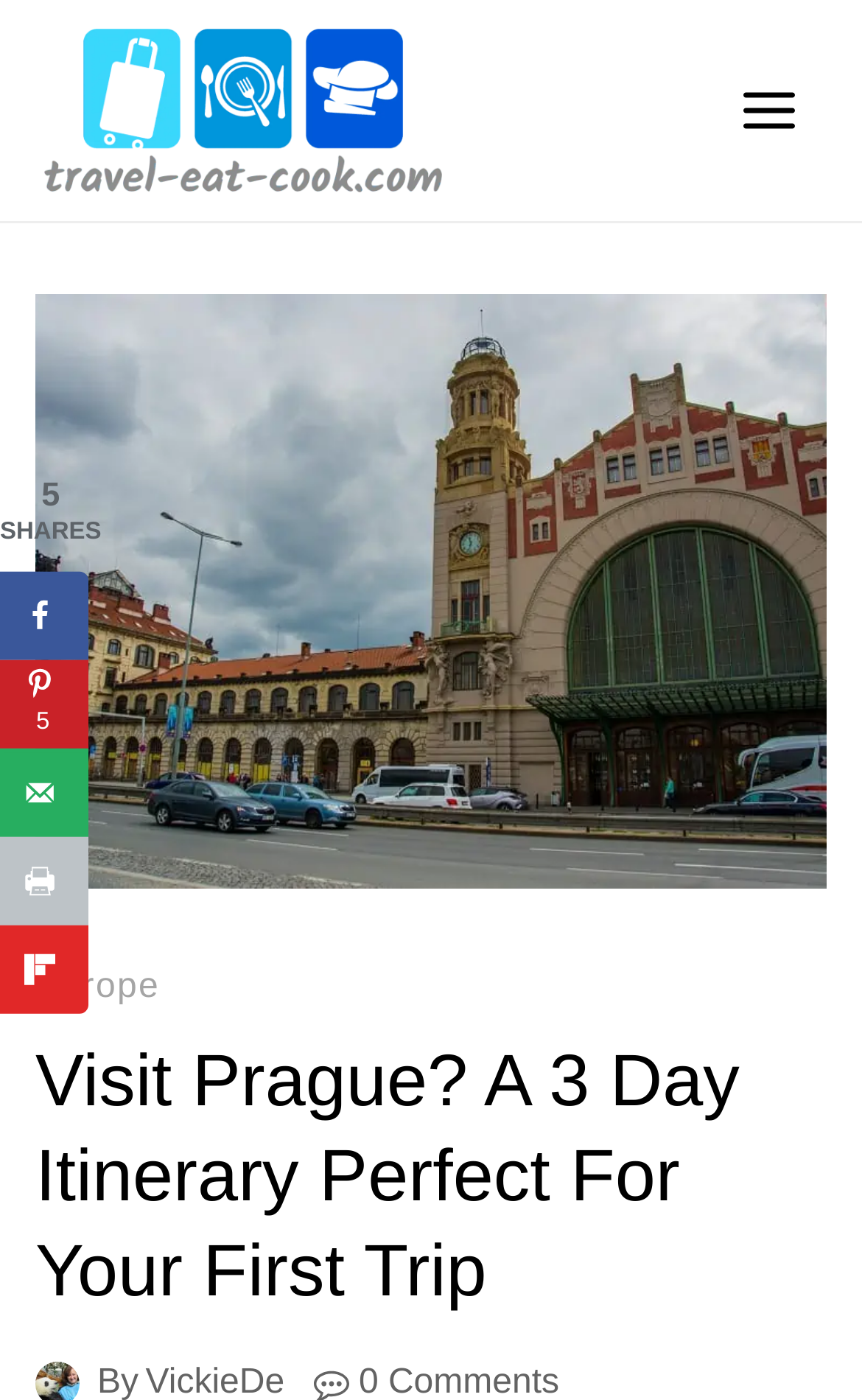Please identify the bounding box coordinates of the region to click in order to complete the given instruction: "Learn about Benchen Buddha Maitreya Project". The coordinates should be four float numbers between 0 and 1, i.e., [left, top, right, bottom].

None